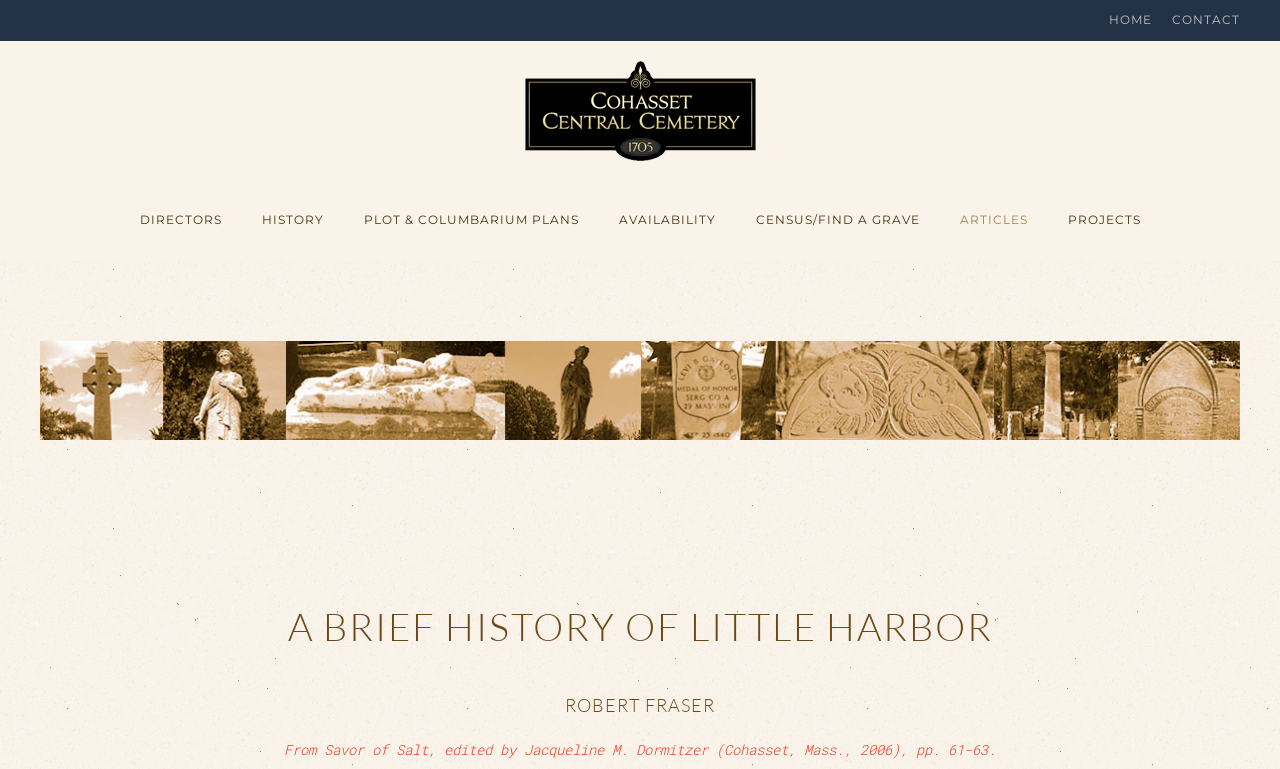Provide a one-word or short-phrase response to the question:
How many links are there in the top navigation bar?

3